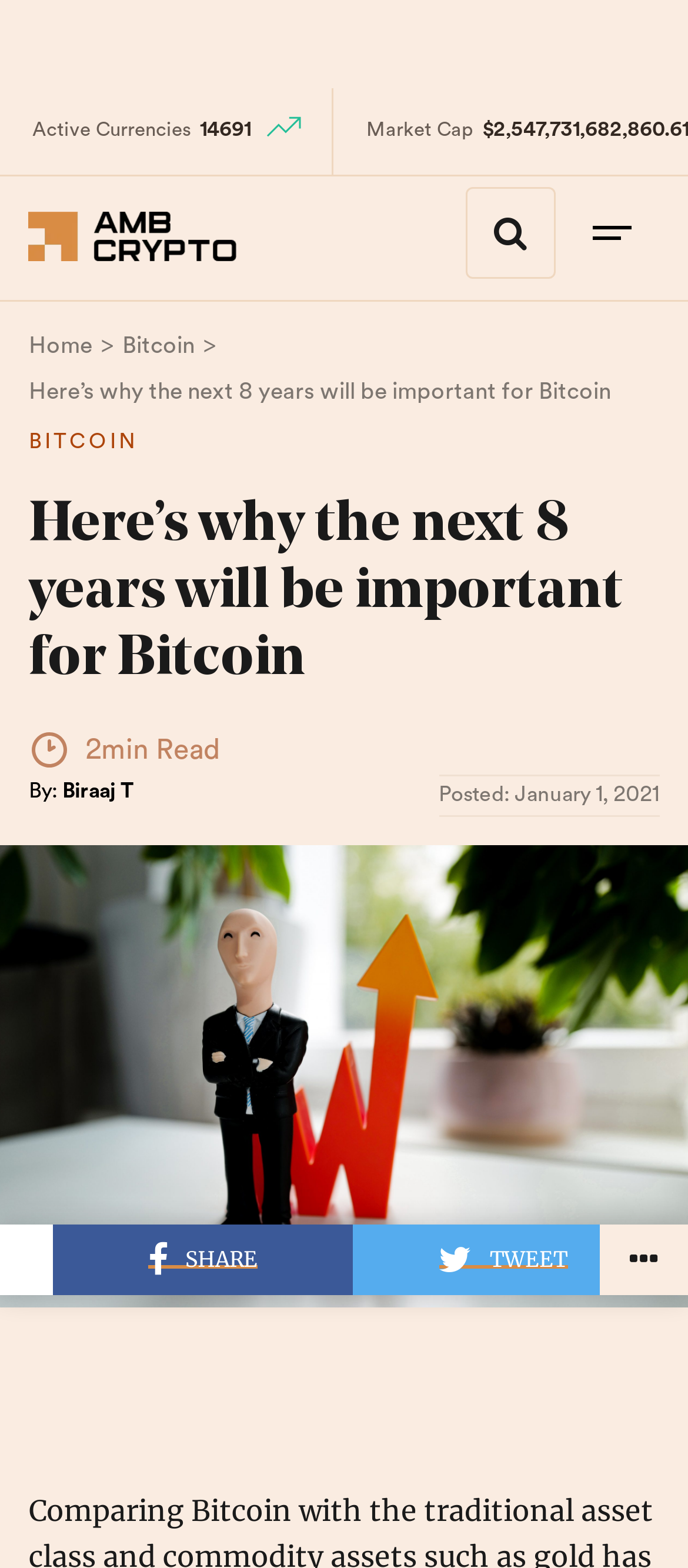Examine the screenshot and answer the question in as much detail as possible: When was the article posted?

The webpage displays the text 'Posted: January 1, 2021' below the article title, indicating that the article was posted on January 1, 2021.